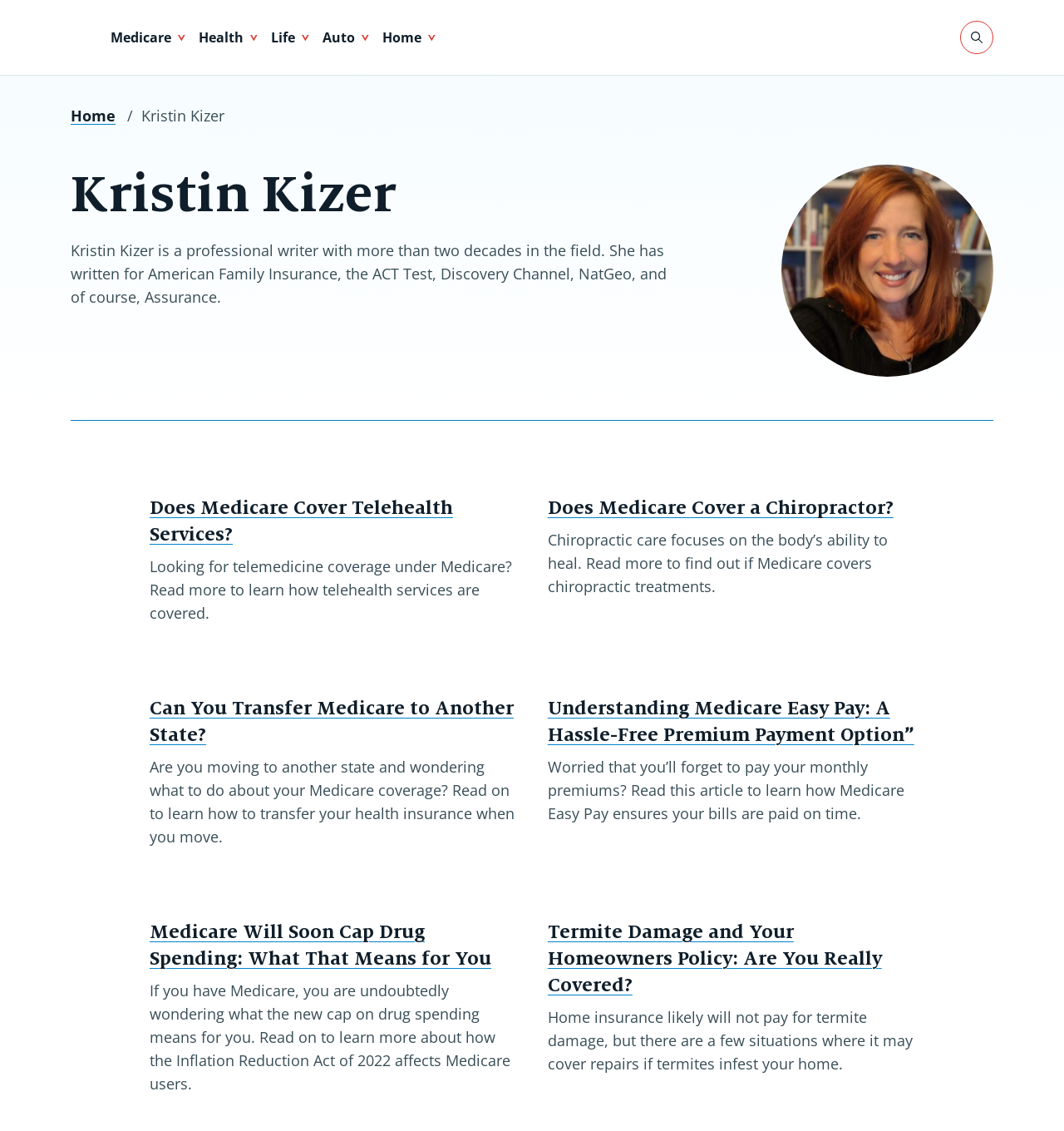Please identify the bounding box coordinates of the clickable element to fulfill the following instruction: "Check Termite Damage and Your Homeowners Policy article". The coordinates should be four float numbers between 0 and 1, i.e., [left, top, right, bottom].

[0.515, 0.815, 0.829, 0.88]